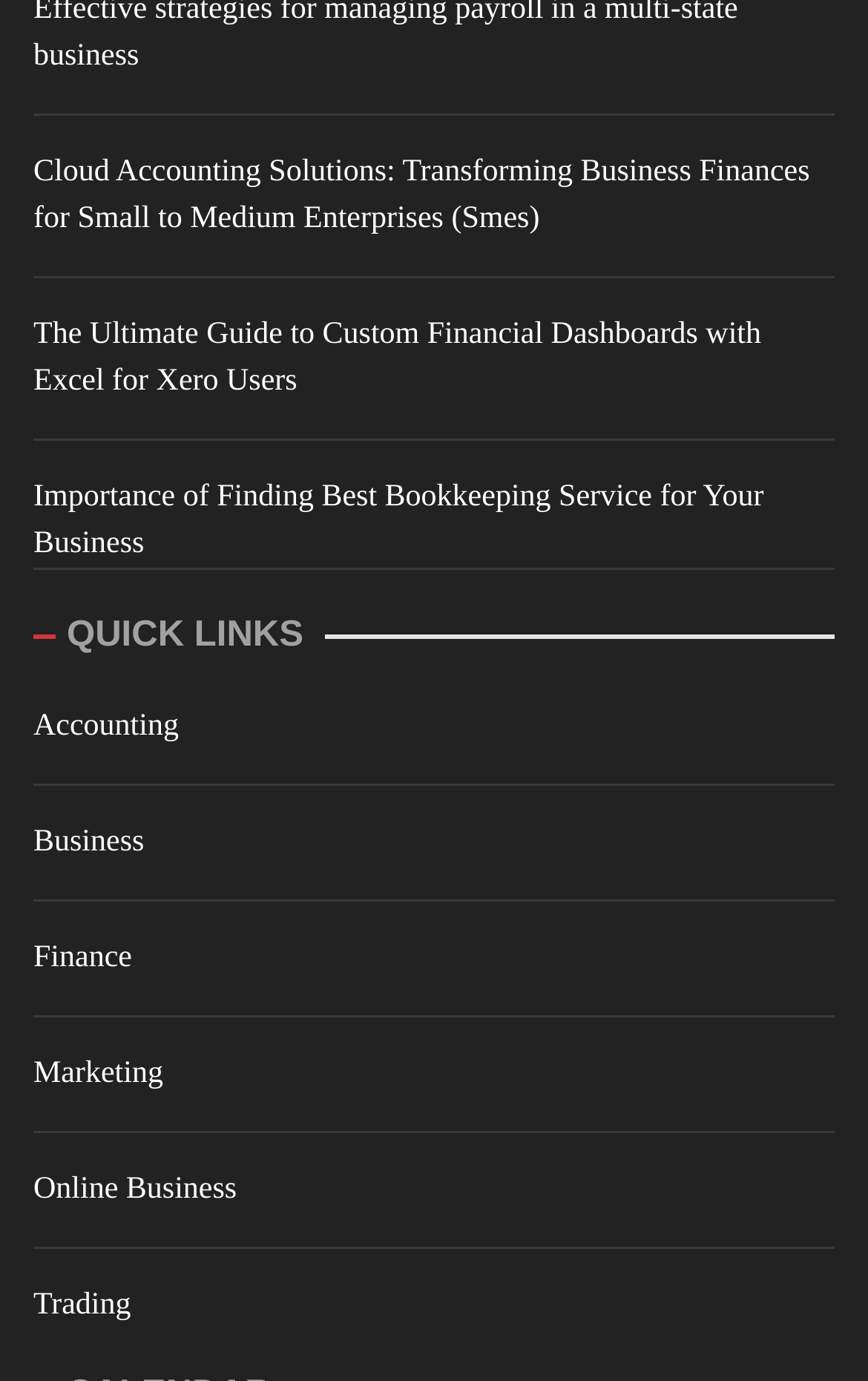Please specify the bounding box coordinates of the clickable section necessary to execute the following command: "Read about cloud accounting solutions".

[0.038, 0.109, 0.962, 0.176]